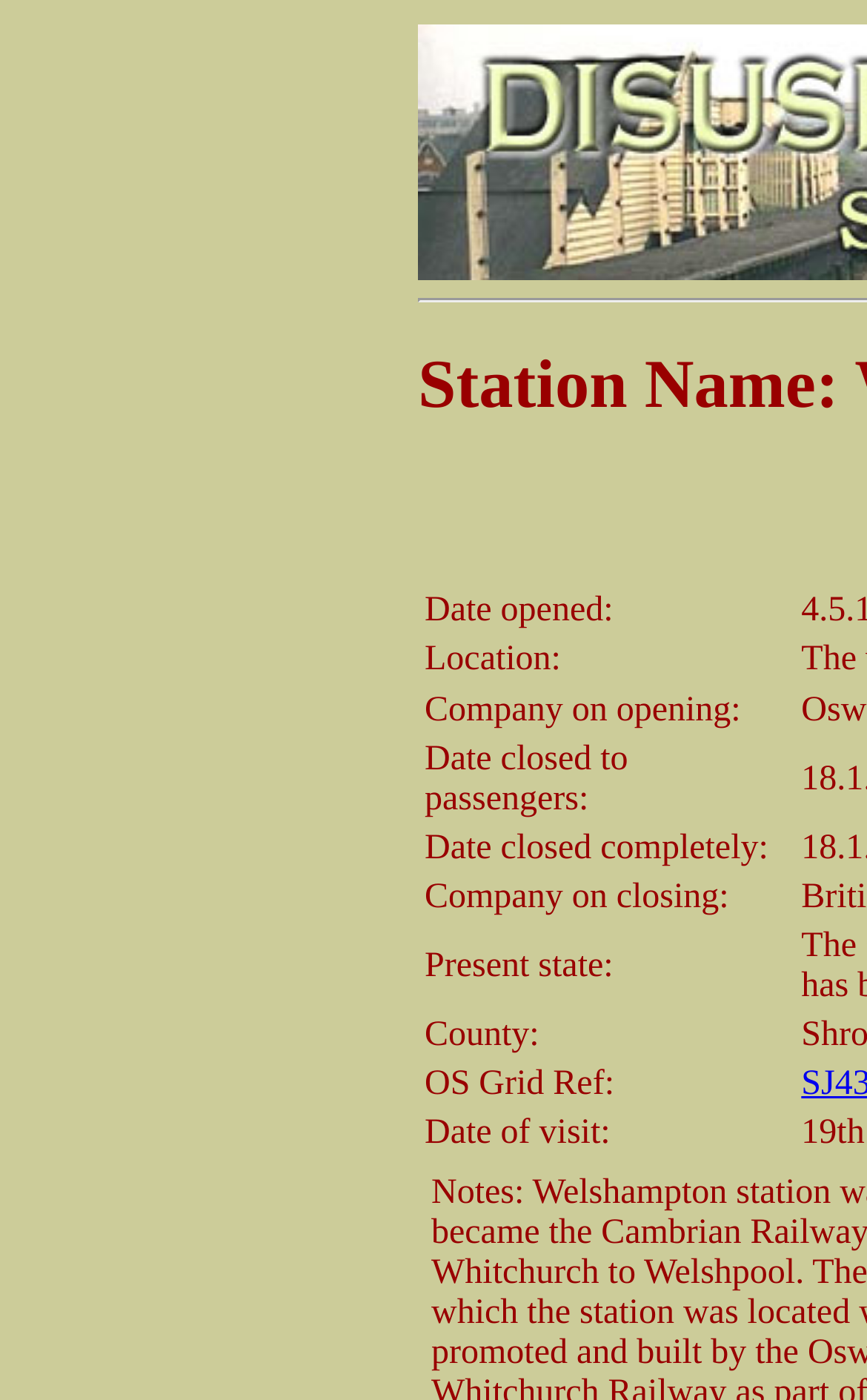Elaborate on the information and visuals displayed on the webpage.

The webpage is about Welshampton Station, a disused station. The page is organized into a table with multiple rows, each containing a label and corresponding information. On the left side of the page, there are labels such as "Date opened:", "Location:", "Company on opening:", and so on, arranged vertically from top to bottom. On the right side of the page, adjacent to each label, is the relevant information about Welshampton Station. The labels and their corresponding information are aligned in a neat and organized manner, making it easy to read and understand.